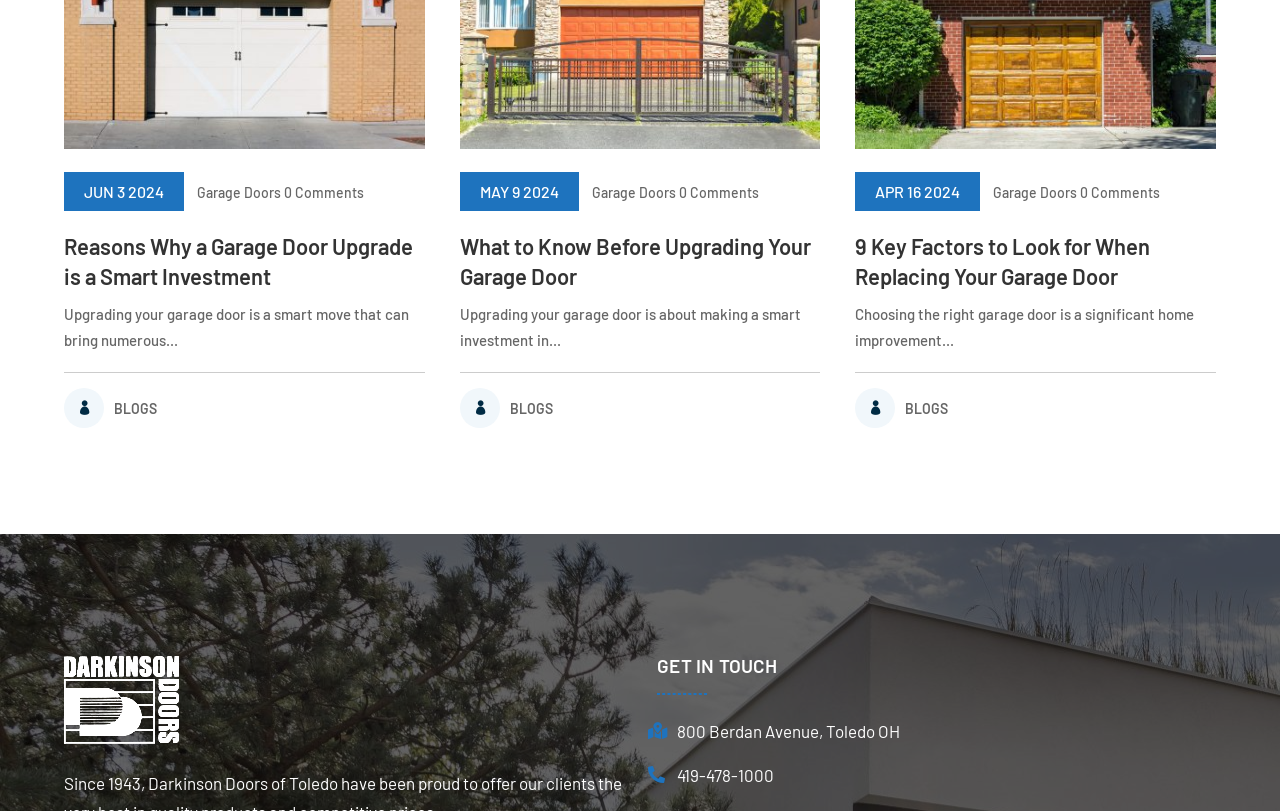Locate the bounding box coordinates of the element that should be clicked to fulfill the instruction: "Check the date of the blog post about what to know before upgrading your garage door".

[0.375, 0.224, 0.436, 0.247]